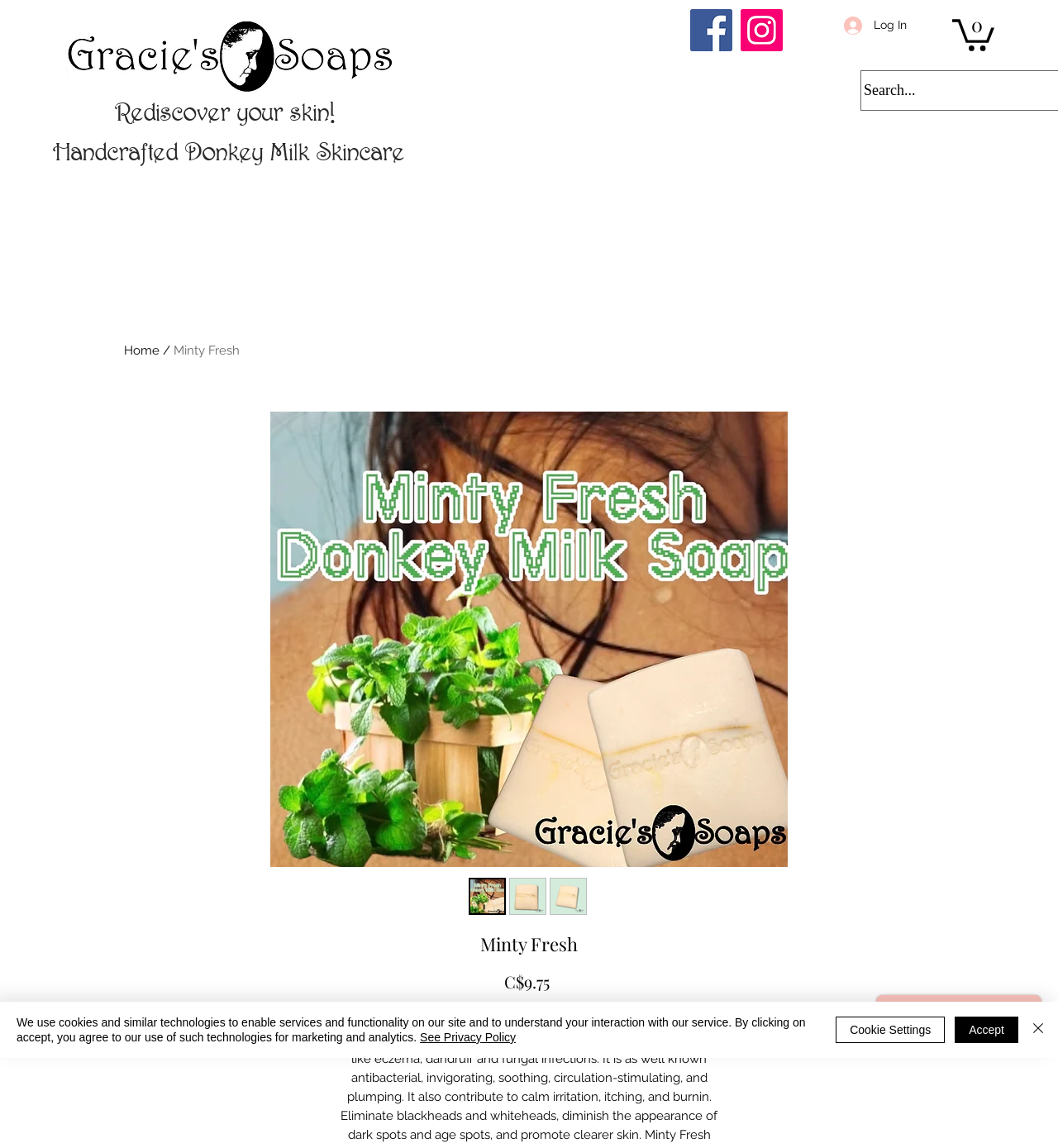Point out the bounding box coordinates of the section to click in order to follow this instruction: "View product details".

[0.443, 0.765, 0.478, 0.797]